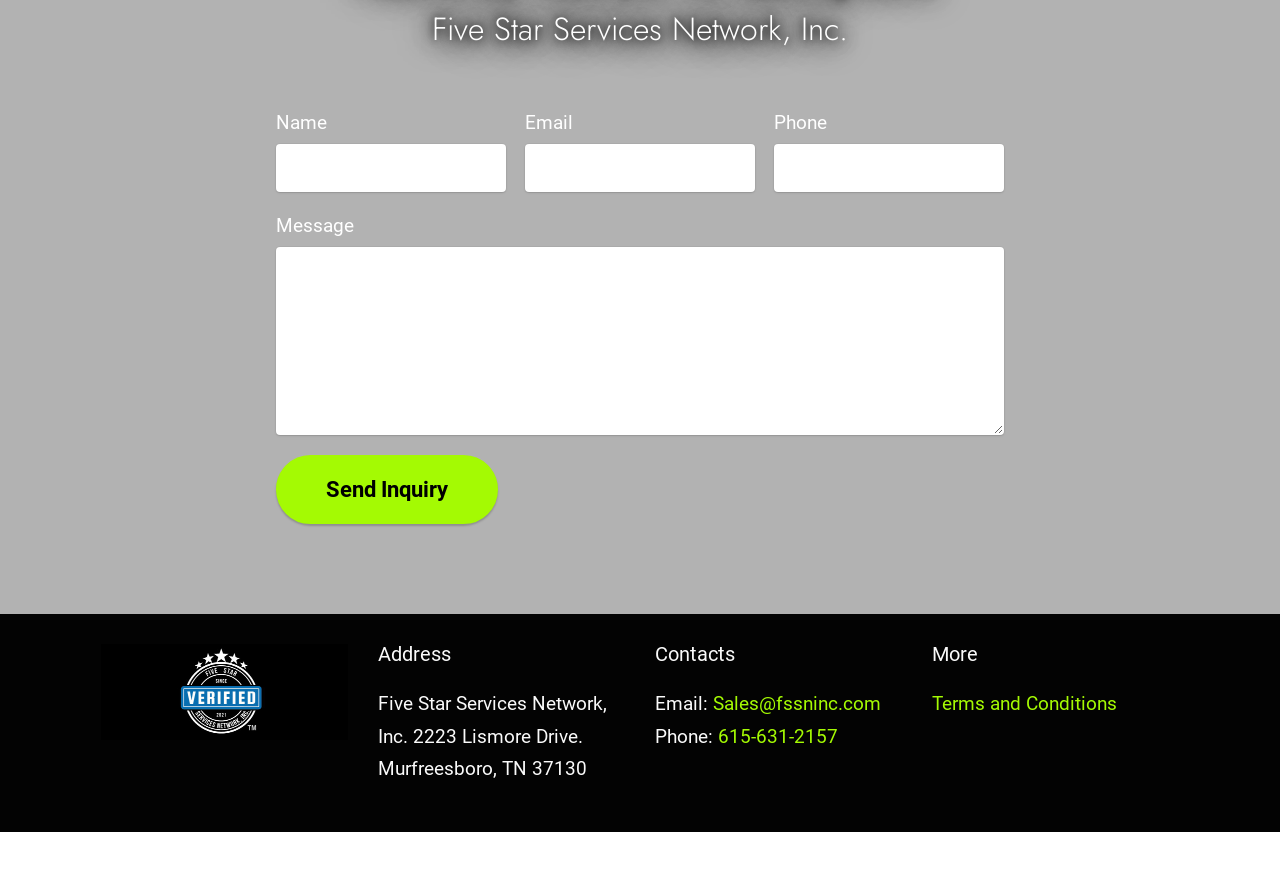Please find the bounding box coordinates of the element that must be clicked to perform the given instruction: "Go to HOME page". The coordinates should be four float numbers from 0 to 1, i.e., [left, top, right, bottom].

None